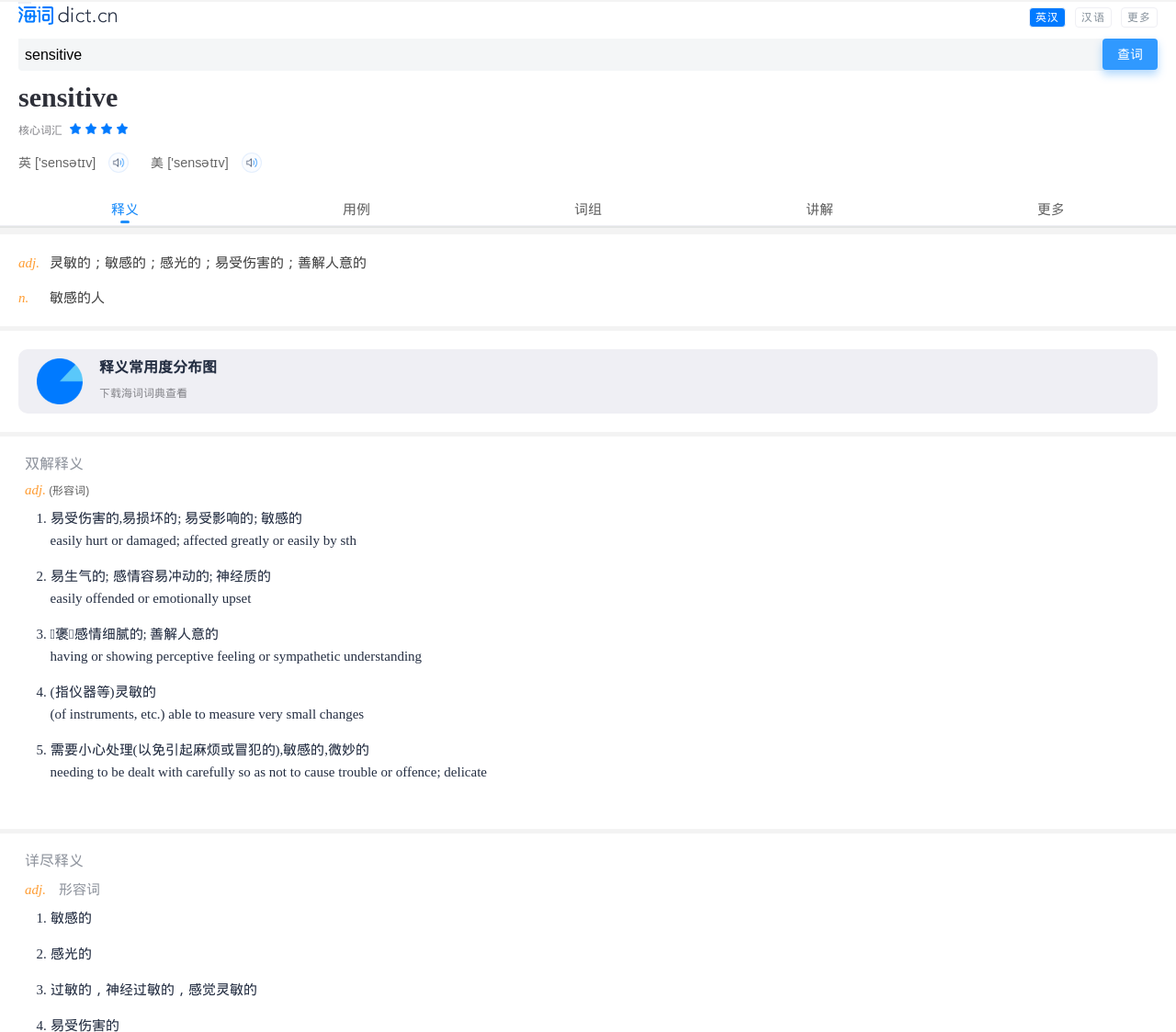Respond with a single word or short phrase to the following question: 
What is the pronunciation of 'sensitive'?

Not provided